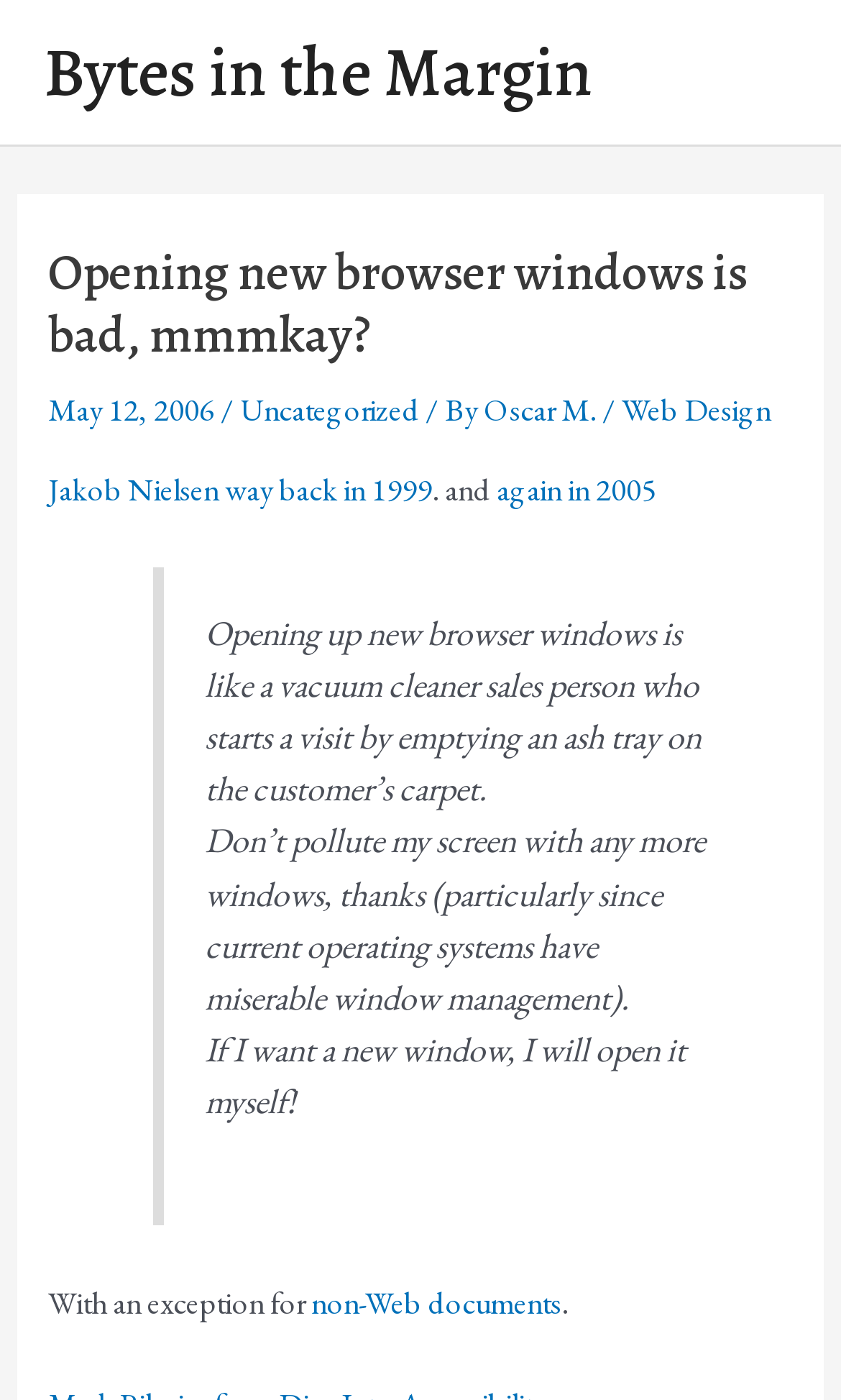What is the date of the article?
Please provide a single word or phrase as the answer based on the screenshot.

May 12, 2006